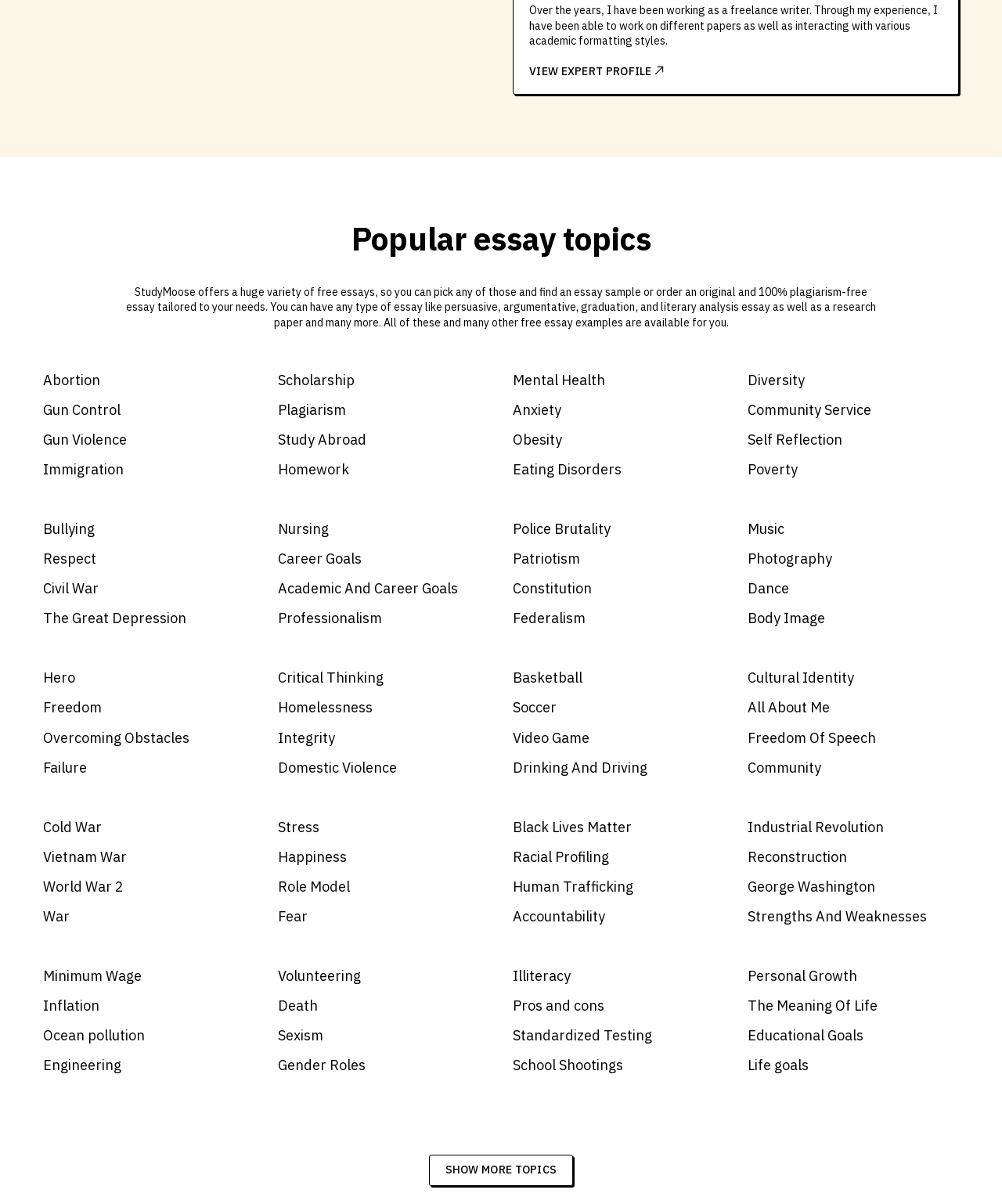Please provide a comprehensive response to the question below by analyzing the image: 
What type of essays are available on this website?

The static text mentions that the website offers a huge variety of free essays, including persuasive, argumentative, graduation, literary analysis, and research papers, among others.